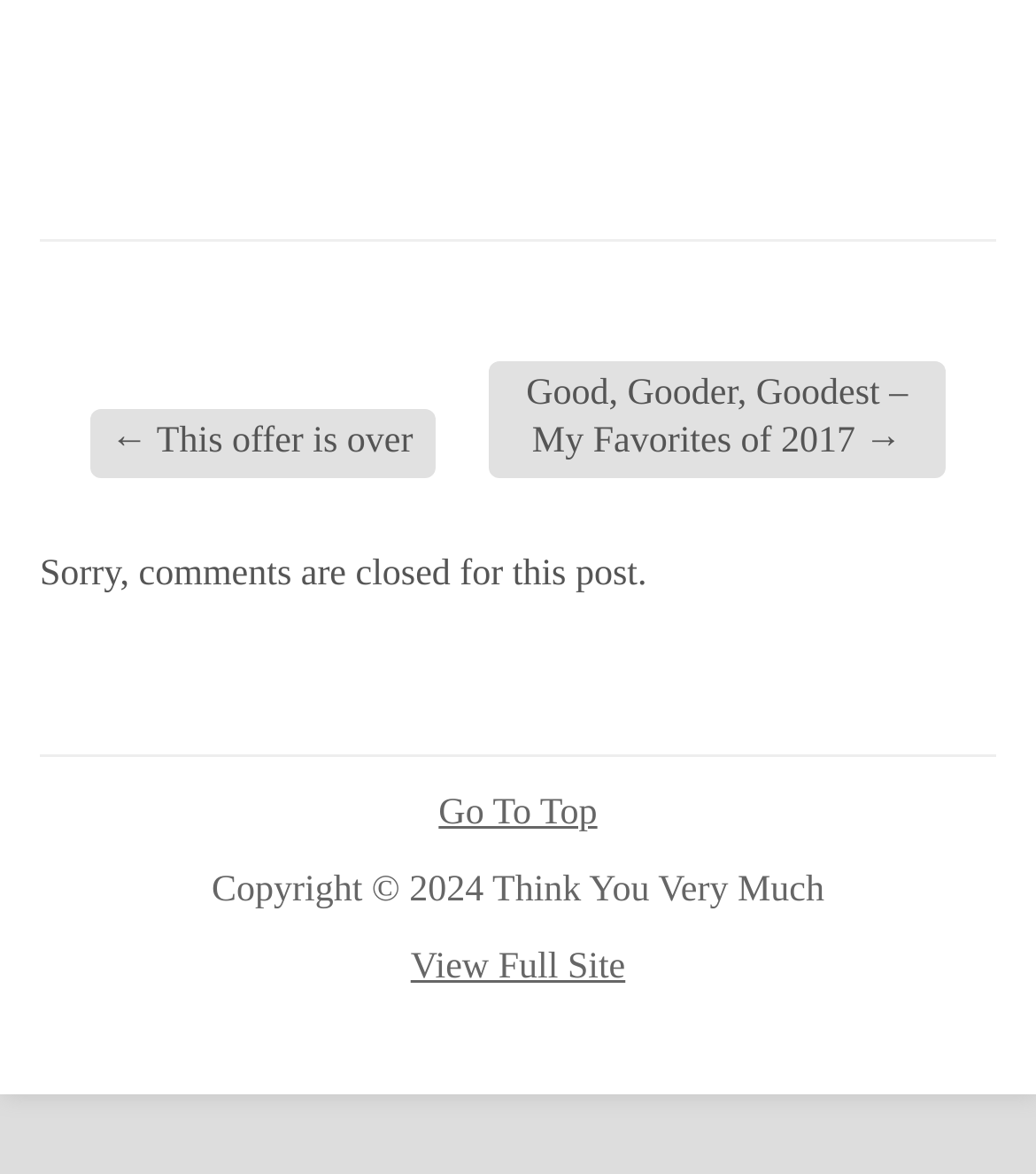Identify the bounding box for the given UI element using the description provided. Coordinates should be in the format (top-left x, top-left y, bottom-right x, bottom-right y) and must be between 0 and 1. Here is the description: ← This offer is over

[0.086, 0.349, 0.419, 0.408]